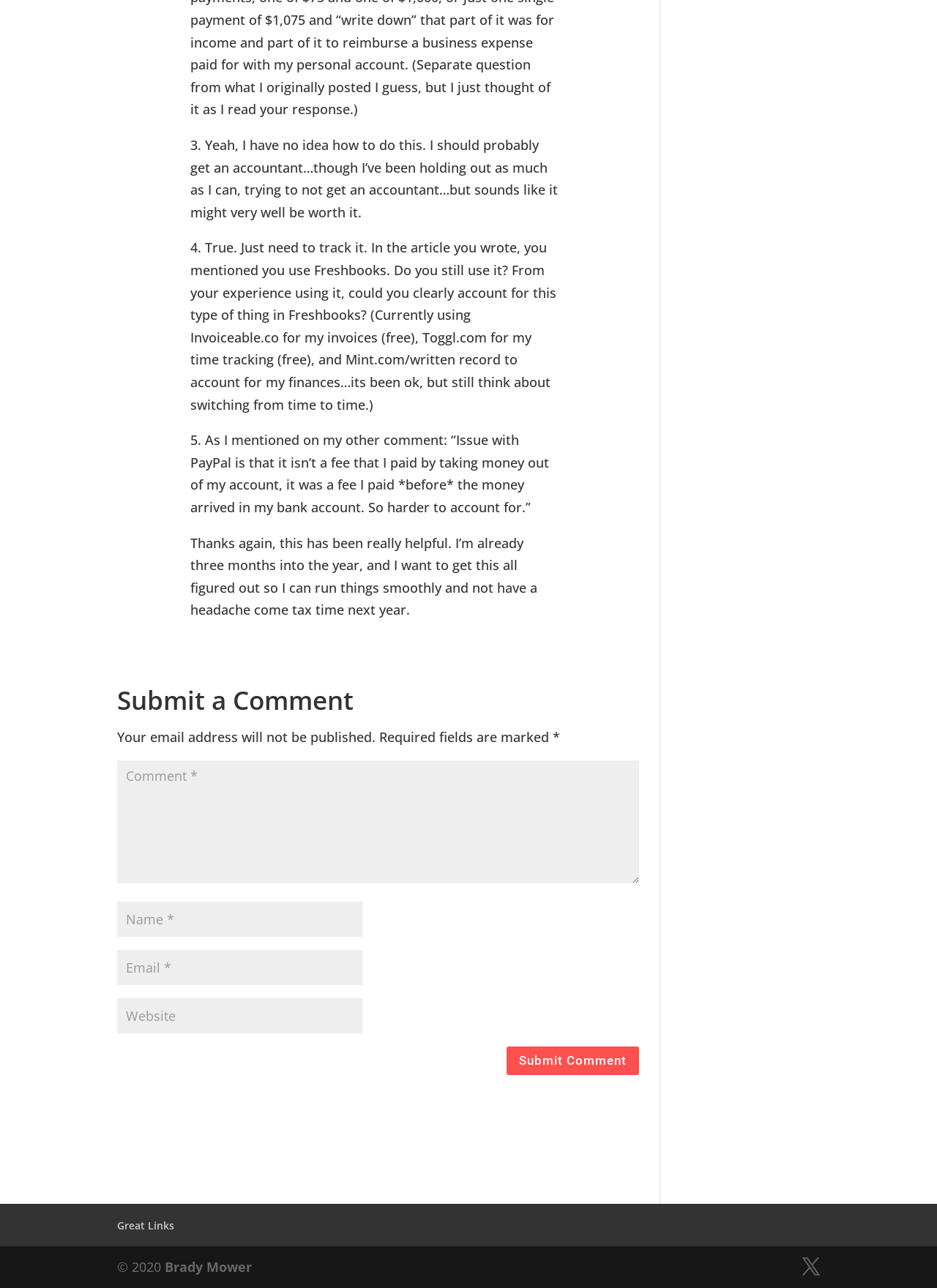Identify the bounding box for the described UI element. Provide the coordinates in (top-left x, top-left y, bottom-right x, bottom-right y) format with values ranging from 0 to 1: Great Links

[0.125, 0.946, 0.186, 0.957]